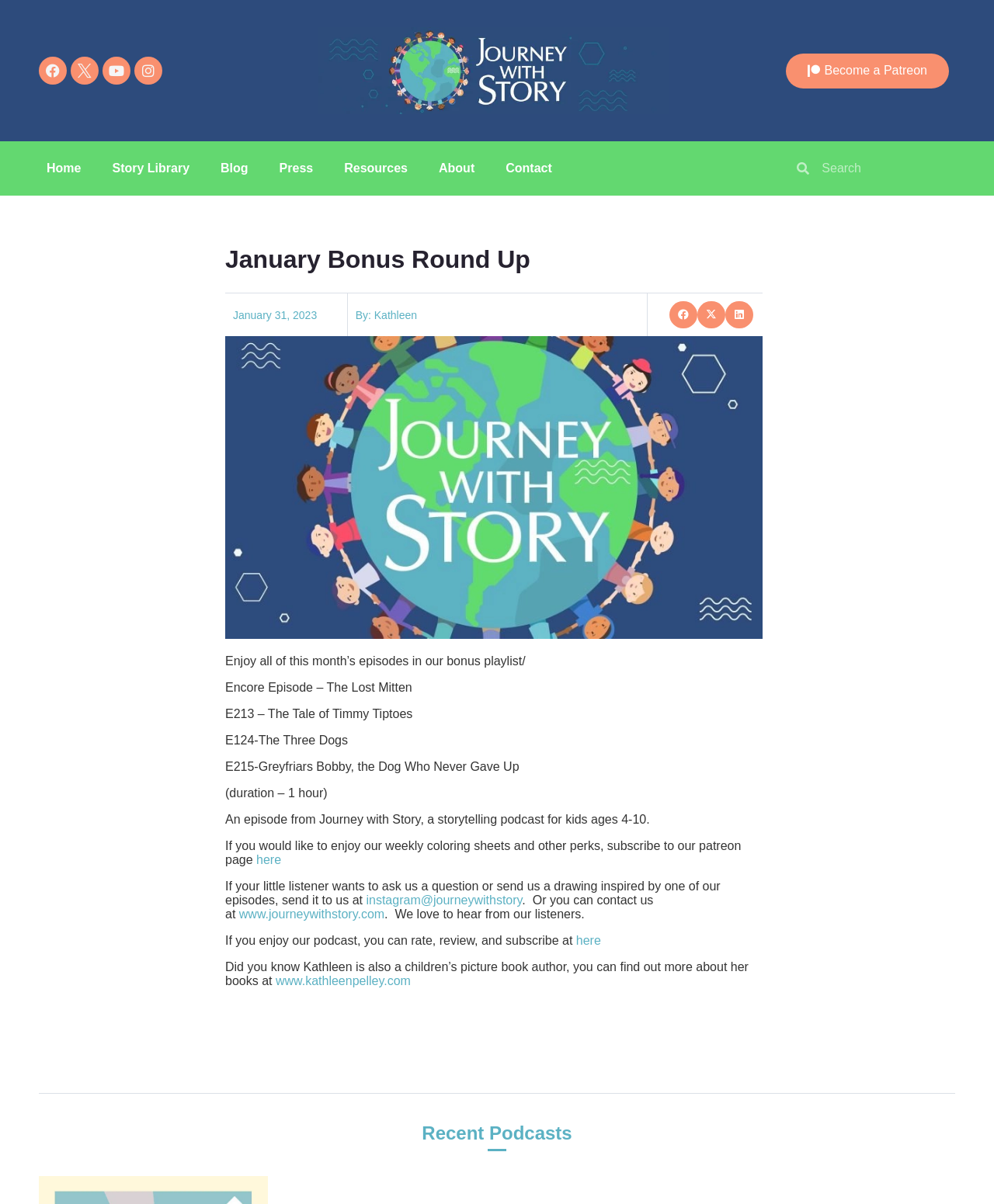Please find and generate the text of the main heading on the webpage.

January Bonus Round Up